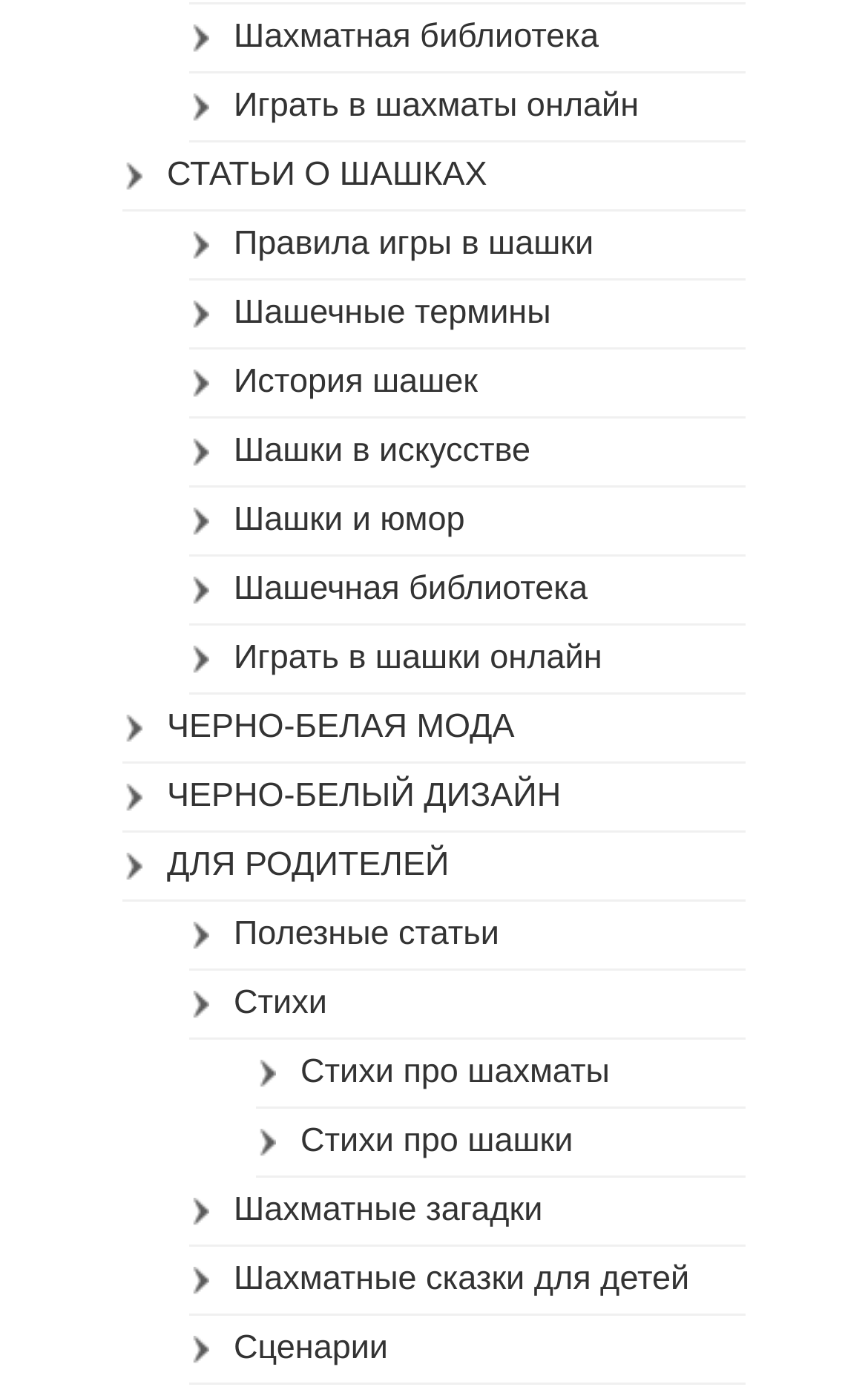Please determine the bounding box coordinates for the UI element described here. Use the format (top-left x, top-left y, bottom-right x, bottom-right y) with values bounded between 0 and 1: Стихи про шахматы

[0.295, 0.75, 0.859, 0.8]